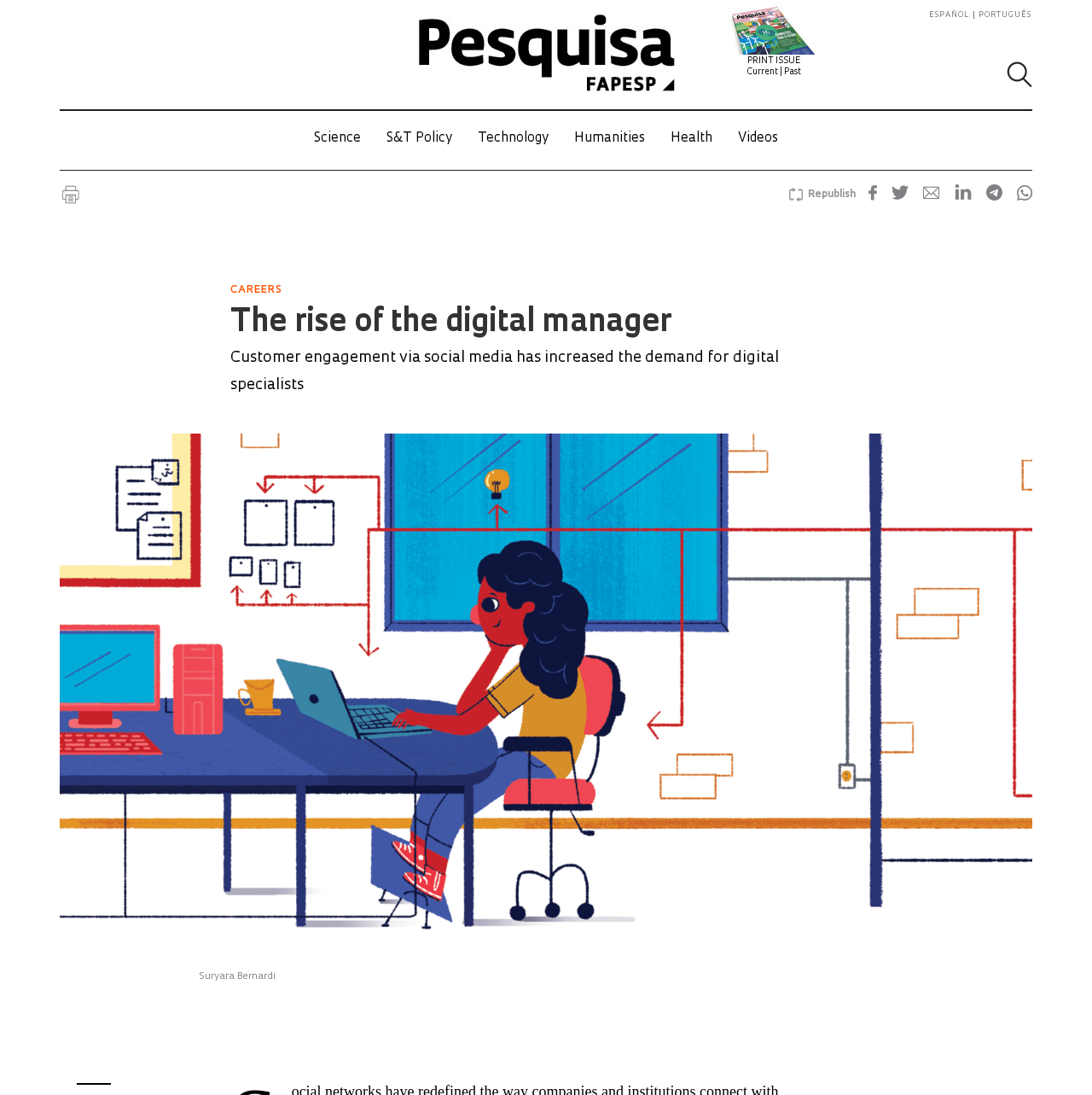Examine the image and give a thorough answer to the following question:
What is the topic of the article?

The heading 'The rise of the digital manager' and the text 'Customer engagement via social media has increased the demand for digital specialists' suggest that the article is about the role of digital managers.